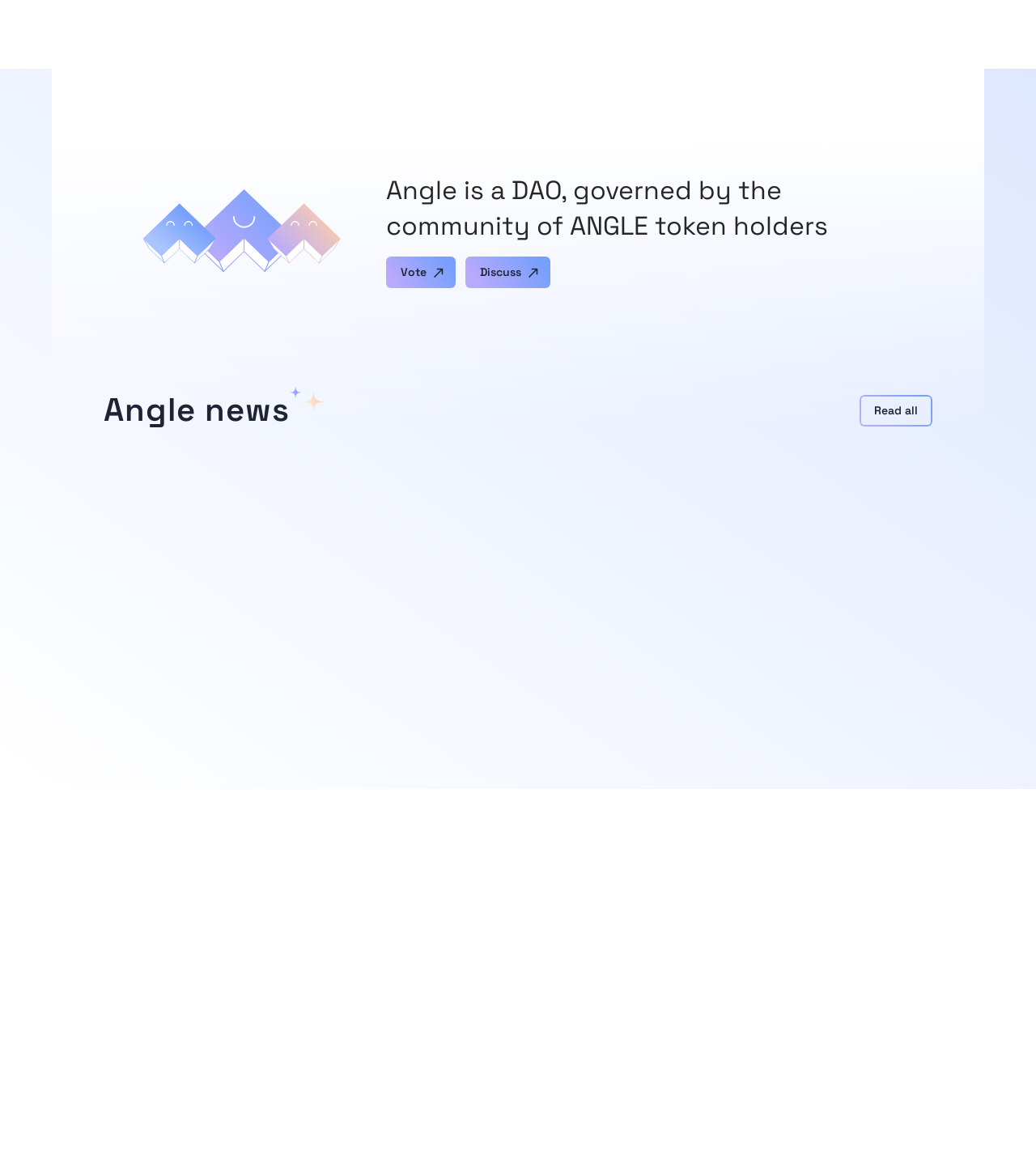Find the bounding box coordinates for the area that must be clicked to perform this action: "Get help through Discord".

[0.011, 0.852, 0.095, 0.88]